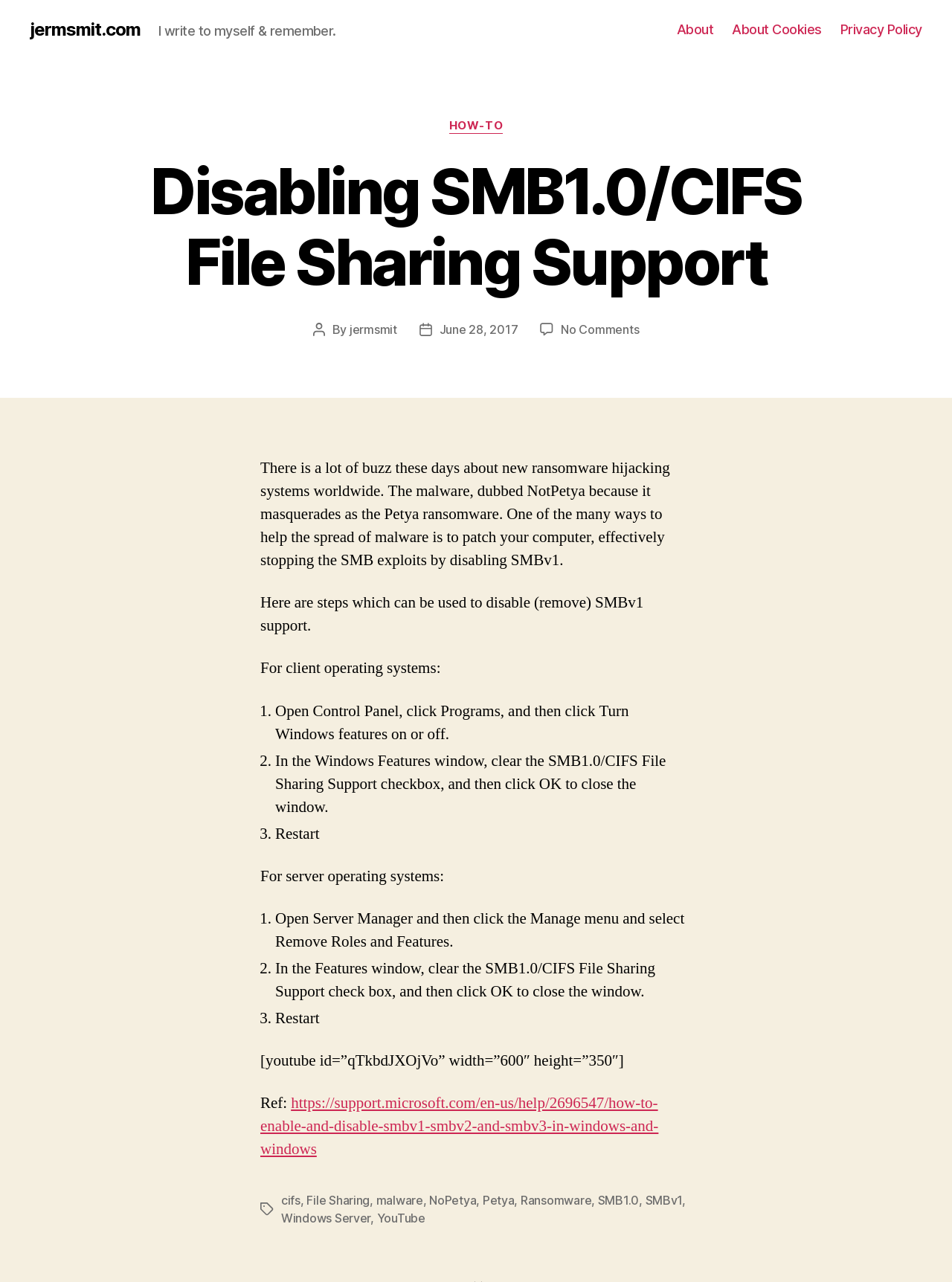Determine the bounding box coordinates (top-left x, top-left y, bottom-right x, bottom-right y) of the UI element described in the following text: June 28, 2017

[0.462, 0.251, 0.544, 0.263]